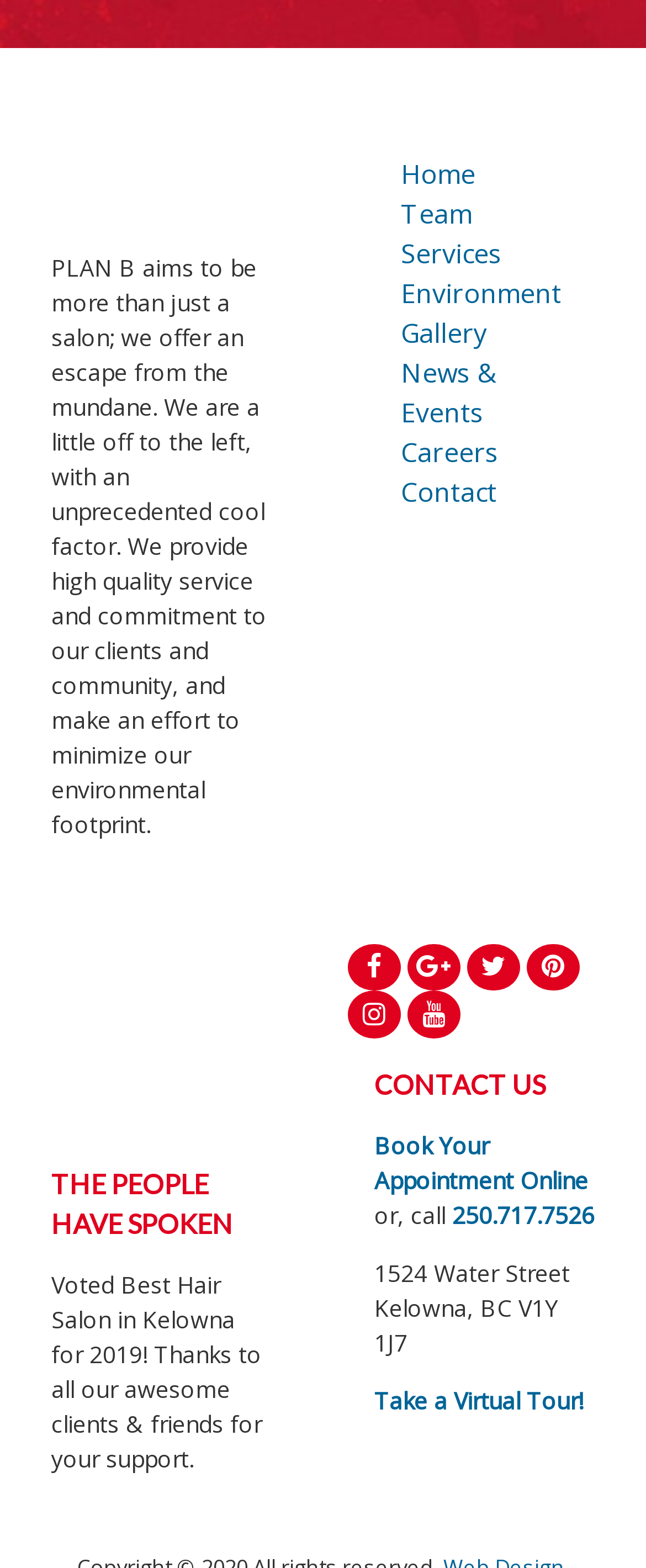How many links are in the navigation menu?
Provide a fully detailed and comprehensive answer to the question.

The navigation menu consists of links with text 'Home', 'Team', 'Services', 'Environment', 'Gallery', 'News & Events', and 'Careers'. Counting these links, there are 7 links in total.